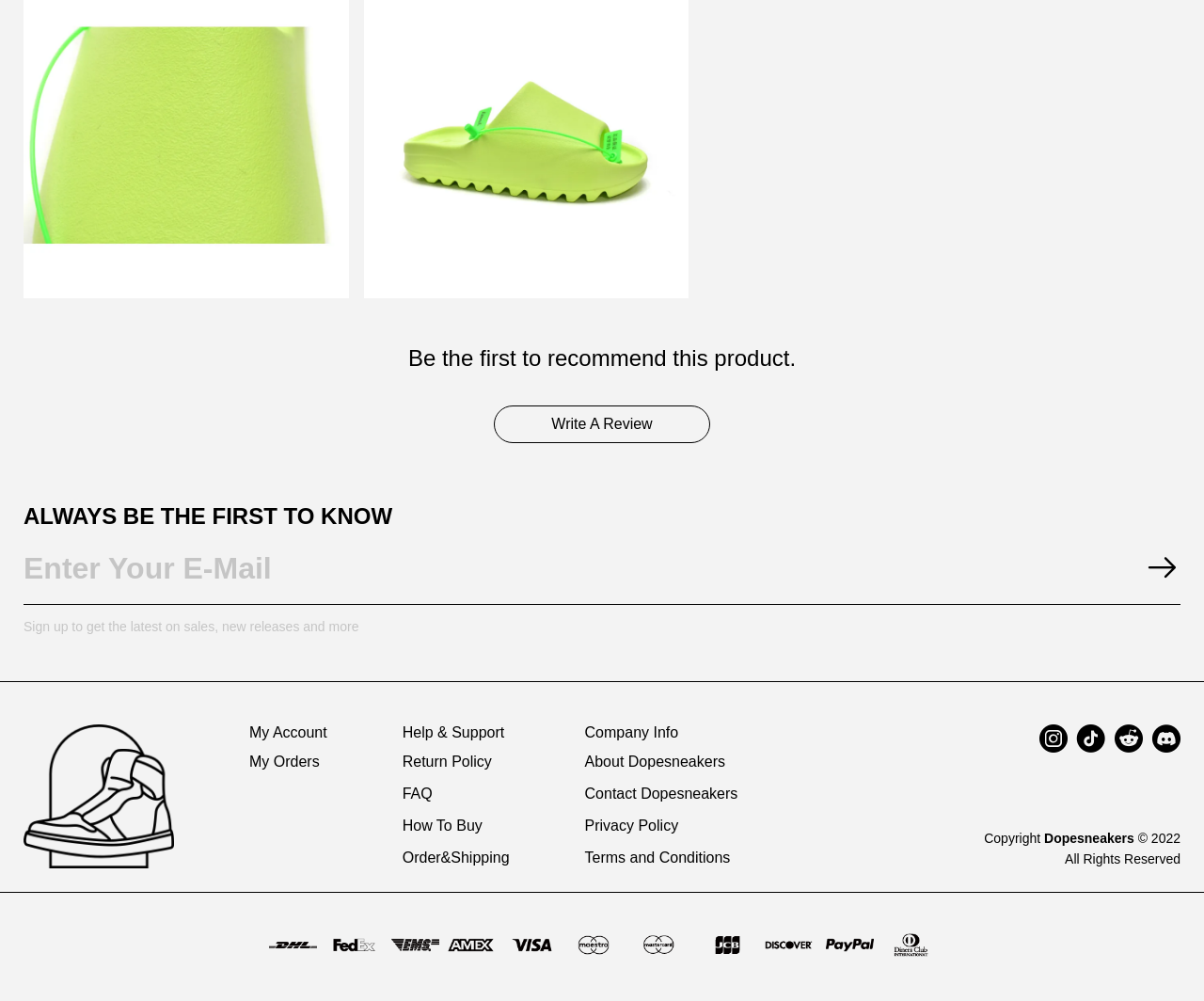Find and specify the bounding box coordinates that correspond to the clickable region for the instruction: "Write a review".

[0.41, 0.405, 0.59, 0.442]